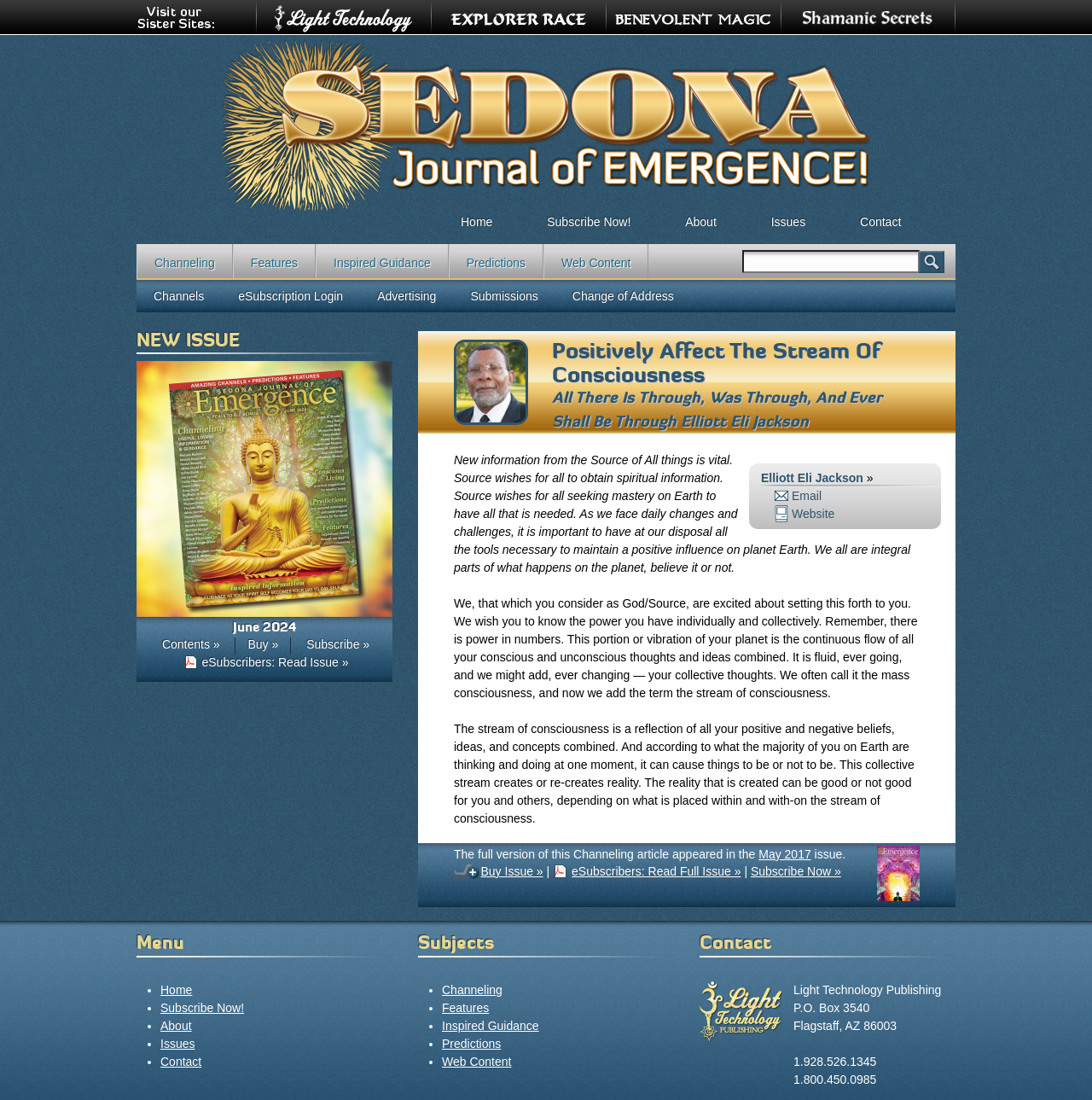Who is the author of the channeling article?
Provide a fully detailed and comprehensive answer to the question.

I found the author's name by looking at the heading 'Positively Affect The Stream Of Consciousness All There Is Through, Was Through, And Ever Shall Be Through Elliott Eli Jackson' which mentions the author's name as Elliott Eli Jackson.